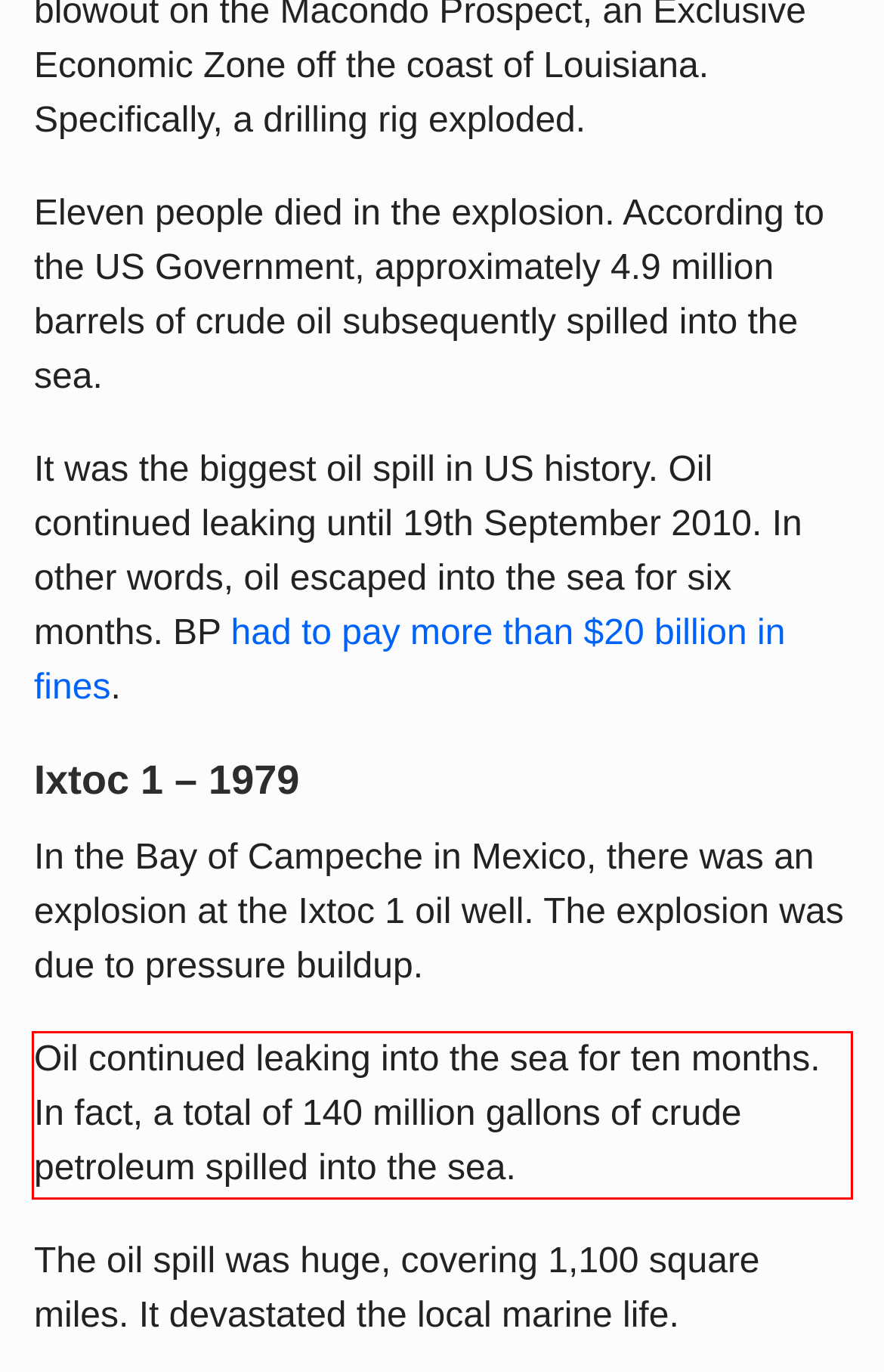Analyze the screenshot of the webpage and extract the text from the UI element that is inside the red bounding box.

Oil continued leaking into the sea for ten months. In fact, a total of 140 million gallons of crude petroleum spilled into the sea.